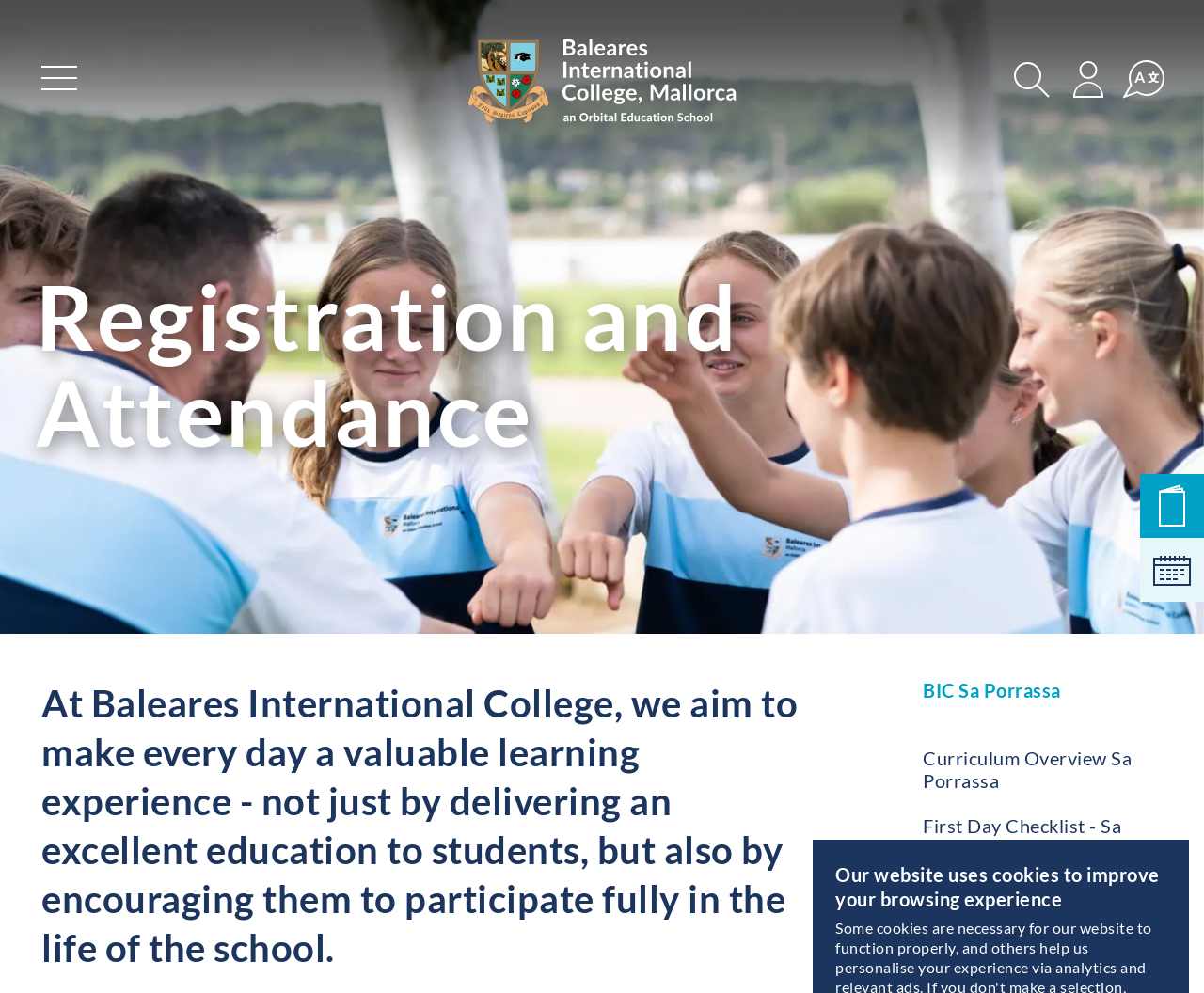Provide a short, one-word or phrase answer to the question below:
How many links are related to Sa Porrassa?

4